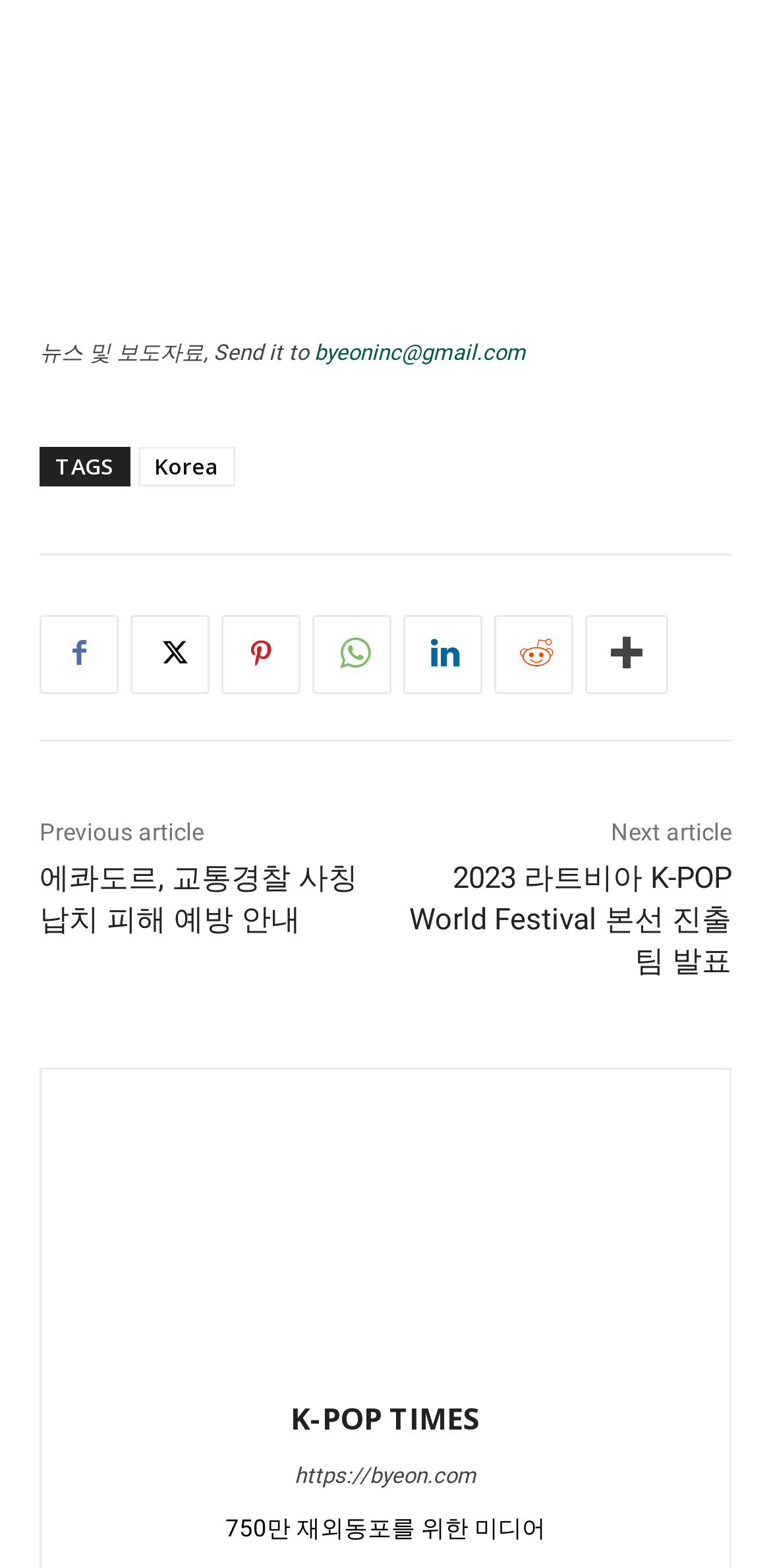Please specify the bounding box coordinates for the clickable region that will help you carry out the instruction: "Go to the K-POP TIMES homepage".

[0.35, 0.708, 0.65, 0.856]